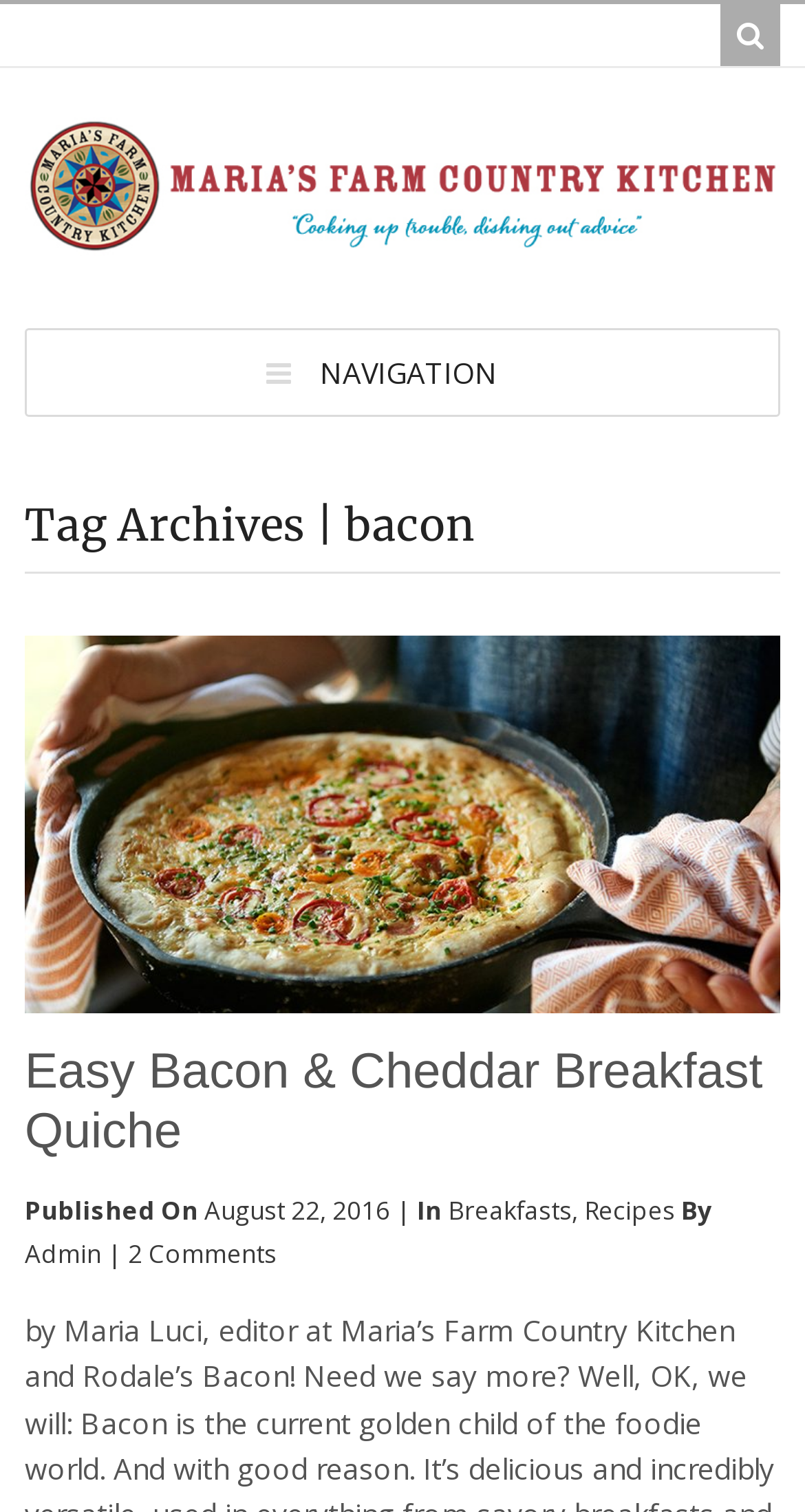Predict the bounding box of the UI element based on this description: "Recipes".

[0.726, 0.789, 0.838, 0.812]